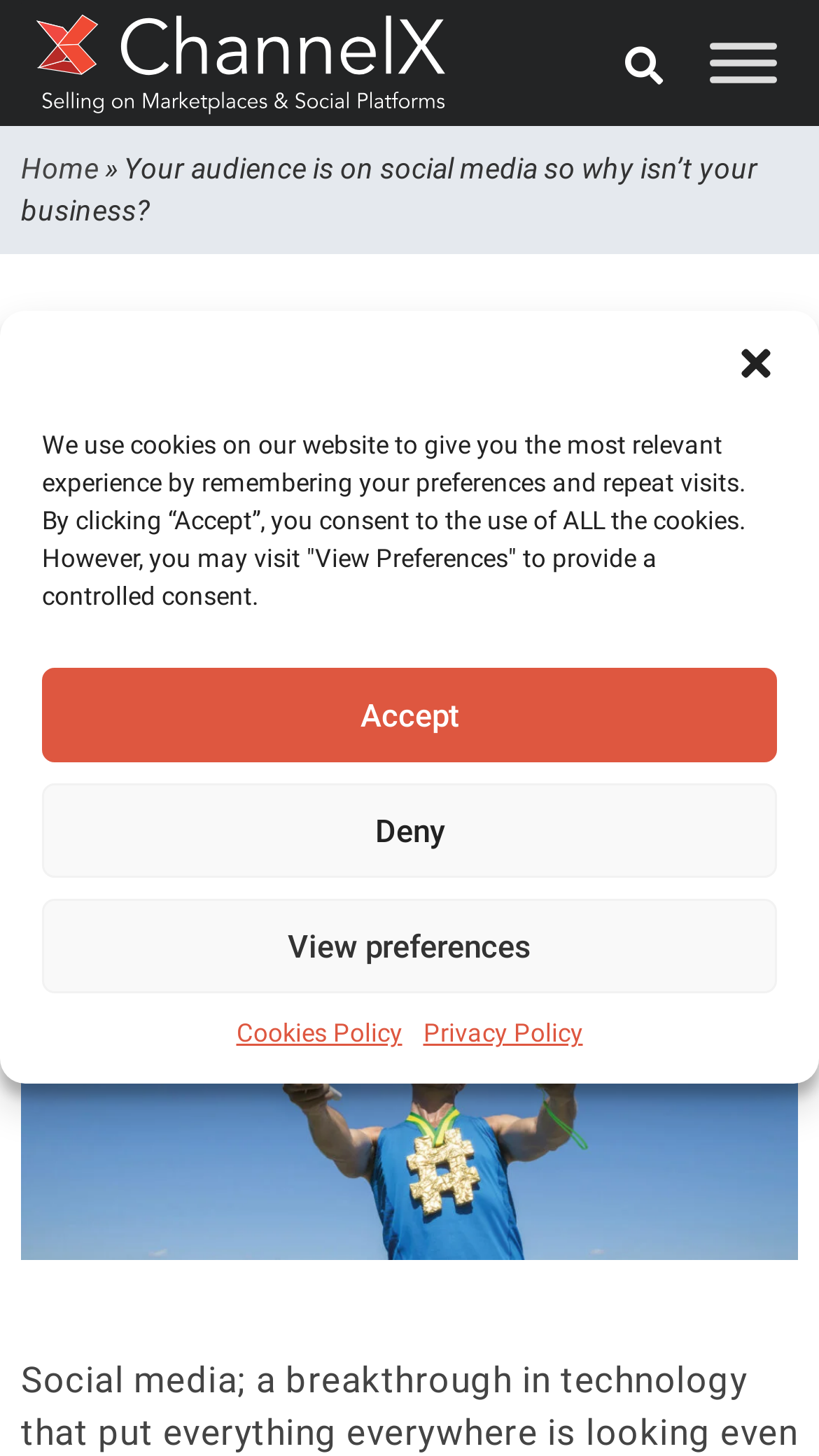Find the bounding box coordinates for the area that must be clicked to perform this action: "Choose the ideal wholesale cnc slit machine".

None